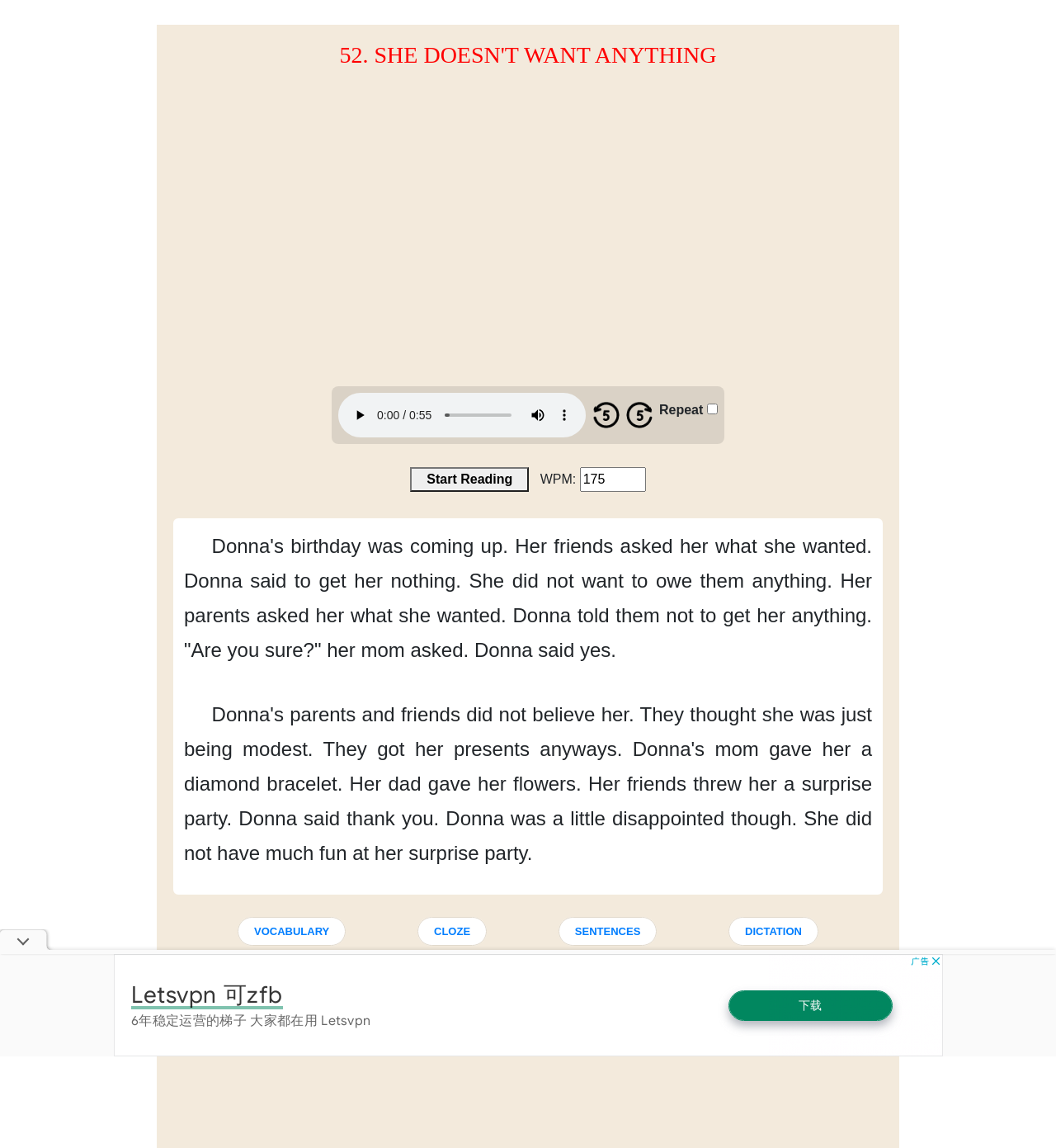Please analyze the image and give a detailed answer to the question:
What is the 'Start Reading' button for?

The 'Start Reading' button is for starting the audio playback, allowing the user to listen to the story.